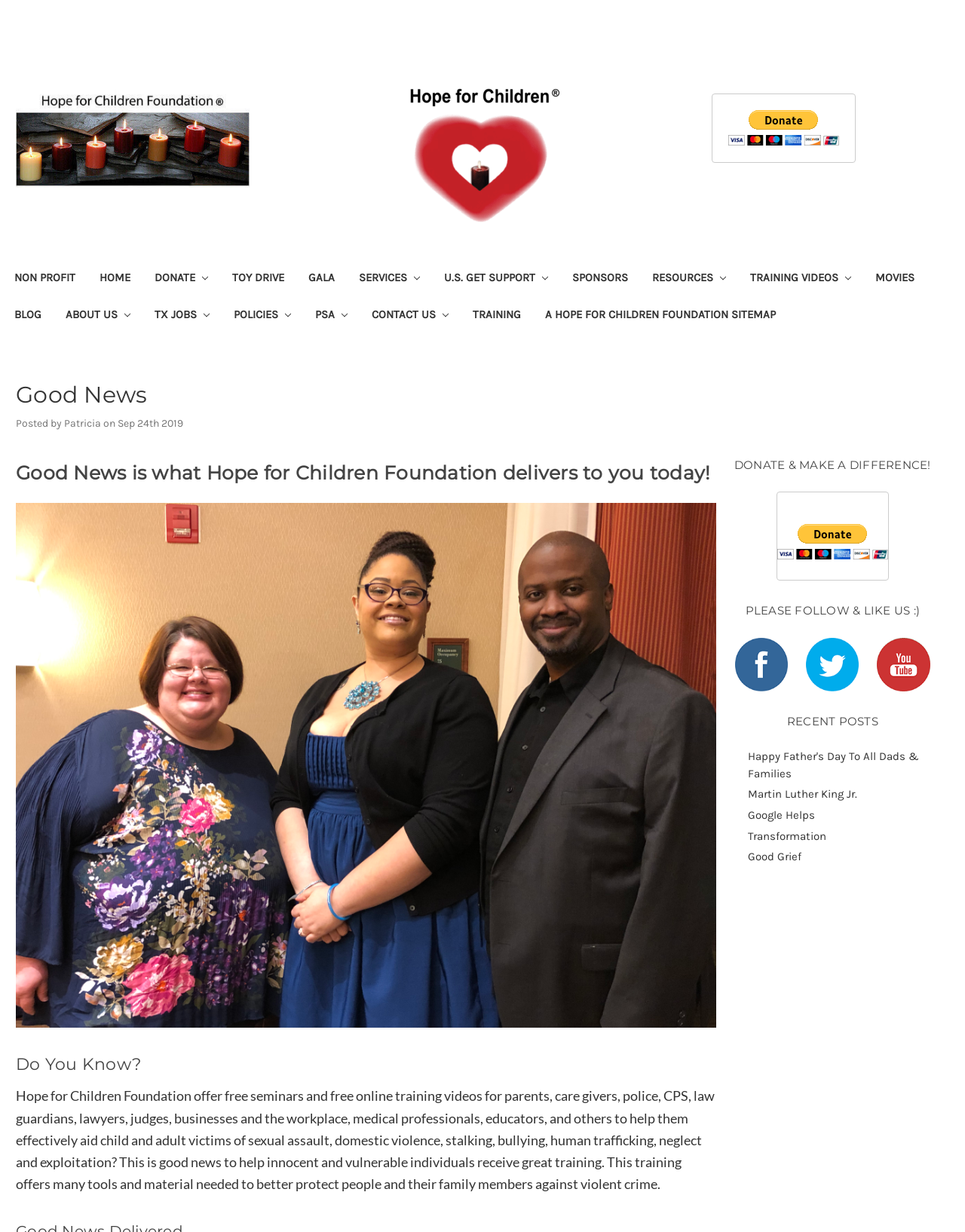Identify the bounding box coordinates of the element to click to follow this instruction: 'Follow Hope for Children Foundation on Facebook'. Ensure the coordinates are four float values between 0 and 1, provided as [left, top, right, bottom].

[0.753, 0.533, 0.827, 0.544]